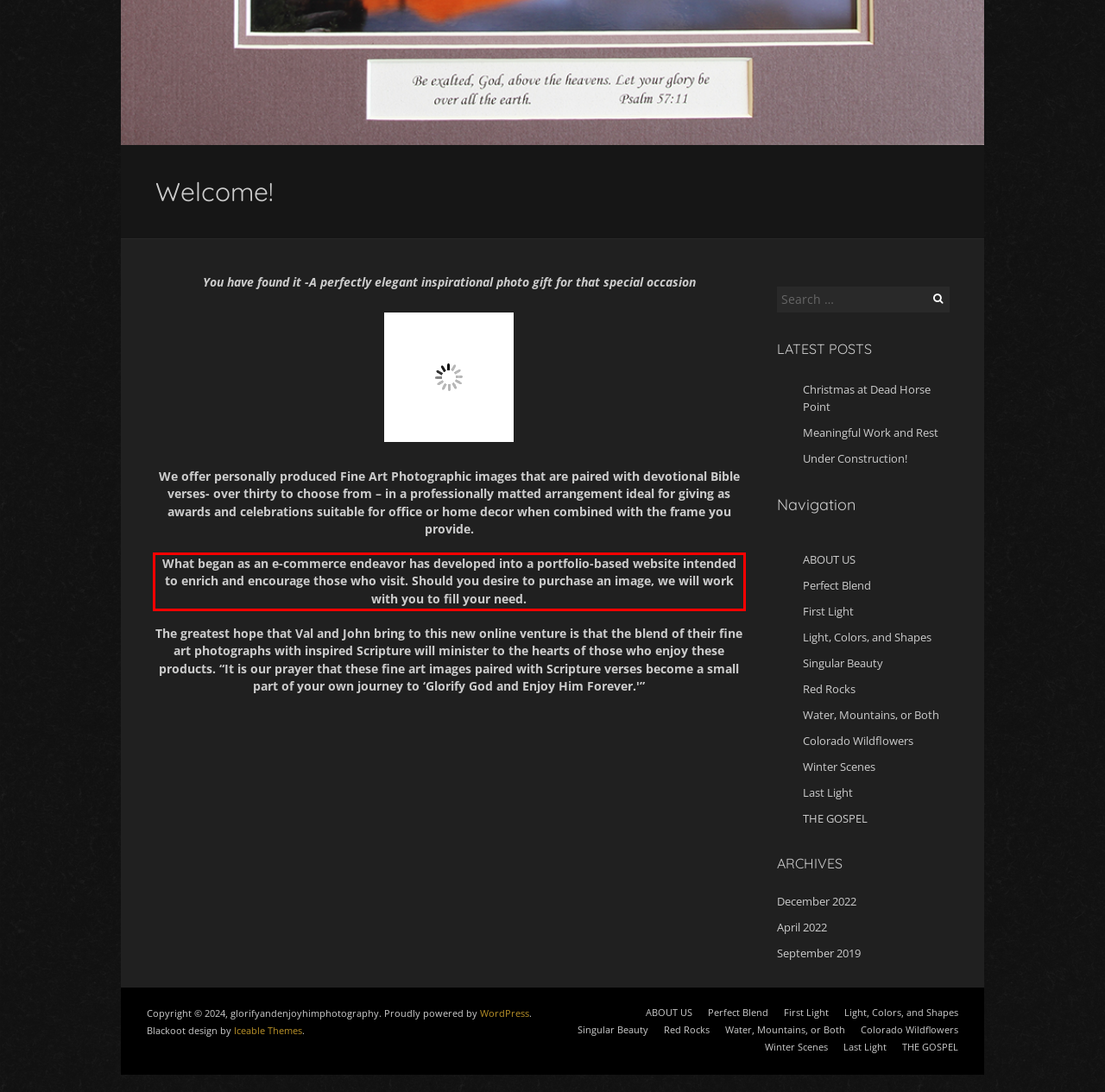Using the provided webpage screenshot, identify and read the text within the red rectangle bounding box.

What began as an e-commerce endeavor has developed into a portfolio-based website intended to enrich and encourage those who visit. Should you desire to purchase an image, we will work with you to fill your need.